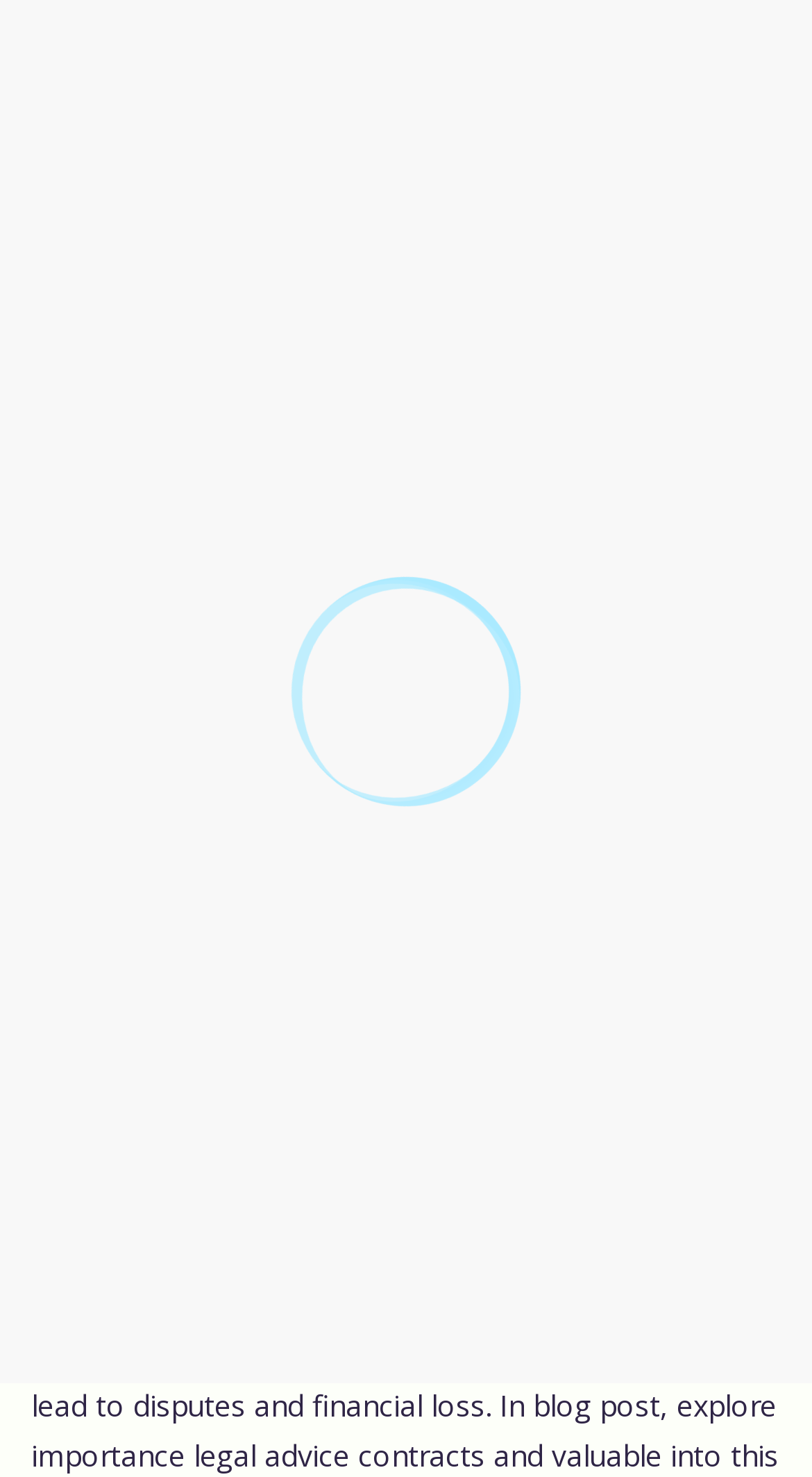Generate the text content of the main heading of the webpage.

Expert Legal Advice on Contracts & Agreements | Get Help Today